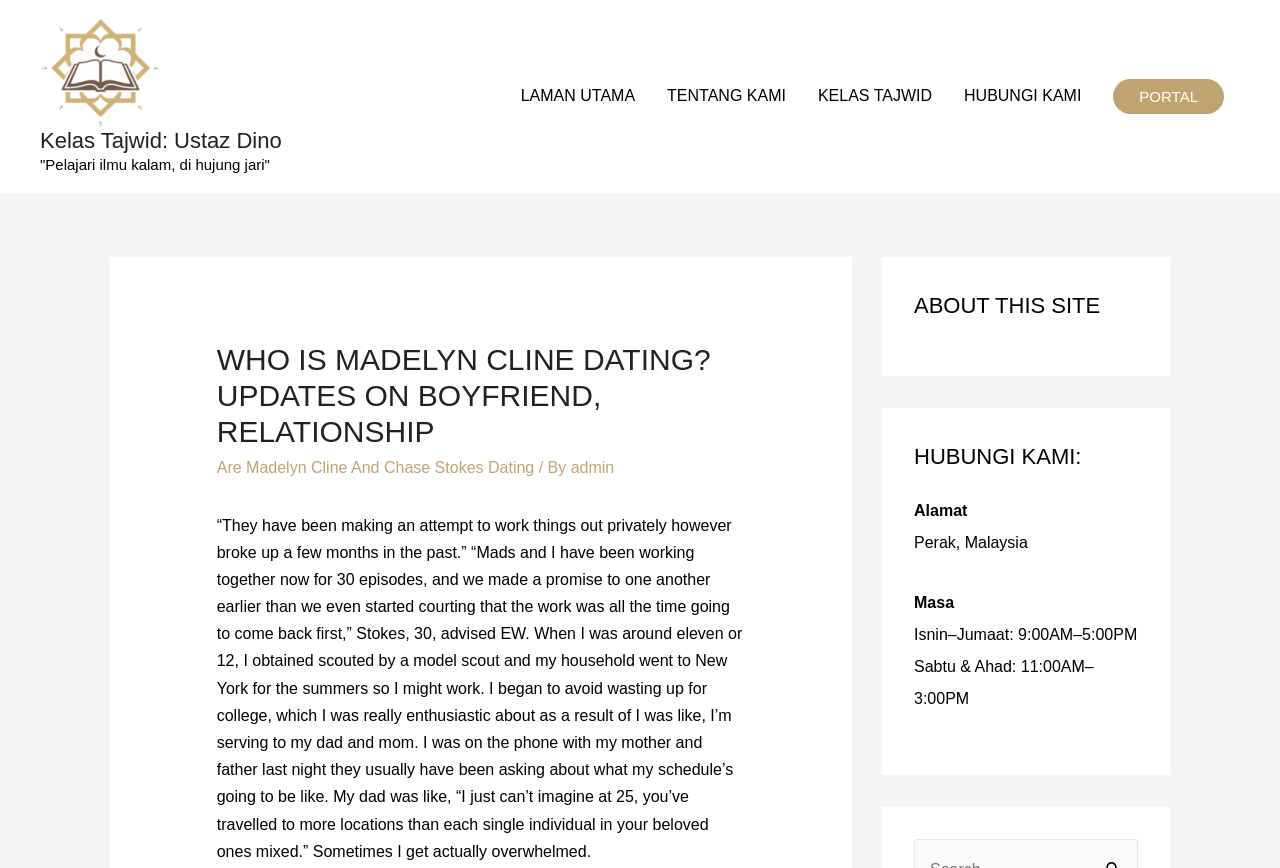Please give a succinct answer using a single word or phrase:
What is the name of the class taught by Ustaz Dino?

Kelas Tajwid